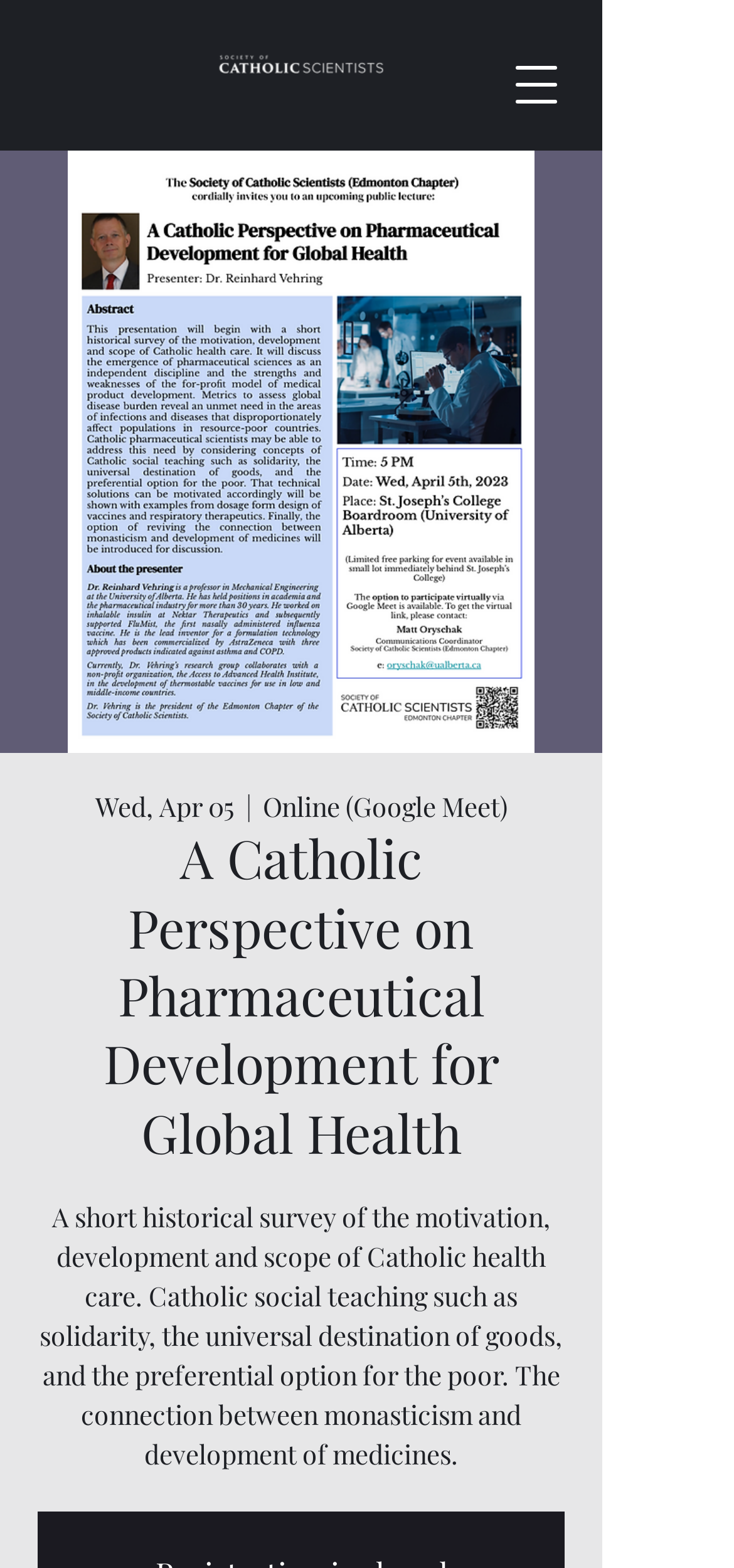What is the date of the event?
Refer to the image and provide a concise answer in one word or phrase.

Wed, Apr 05